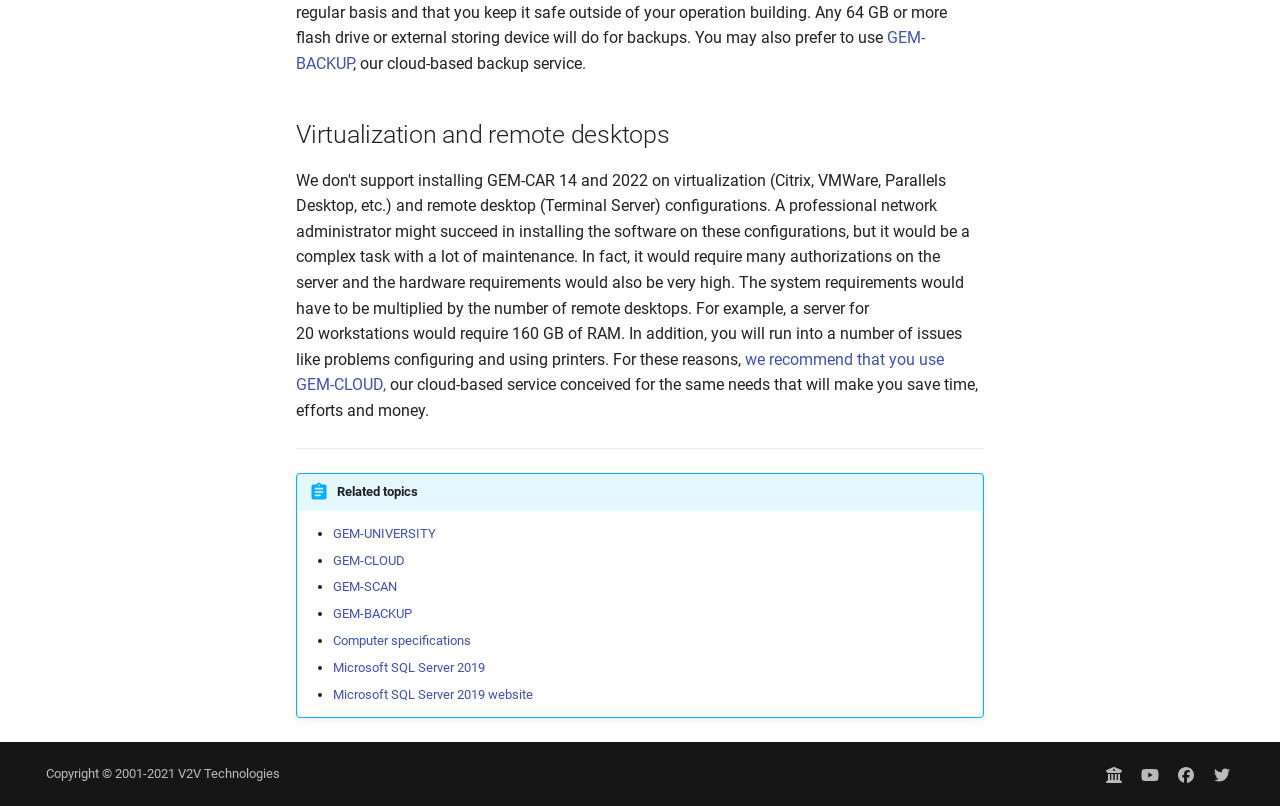What are the related topics listed on the webpage?
Identify the answer in the screenshot and reply with a single word or phrase.

GEM-UNIVERSITY, GEM-CLOUD, GEM-SCAN, etc.